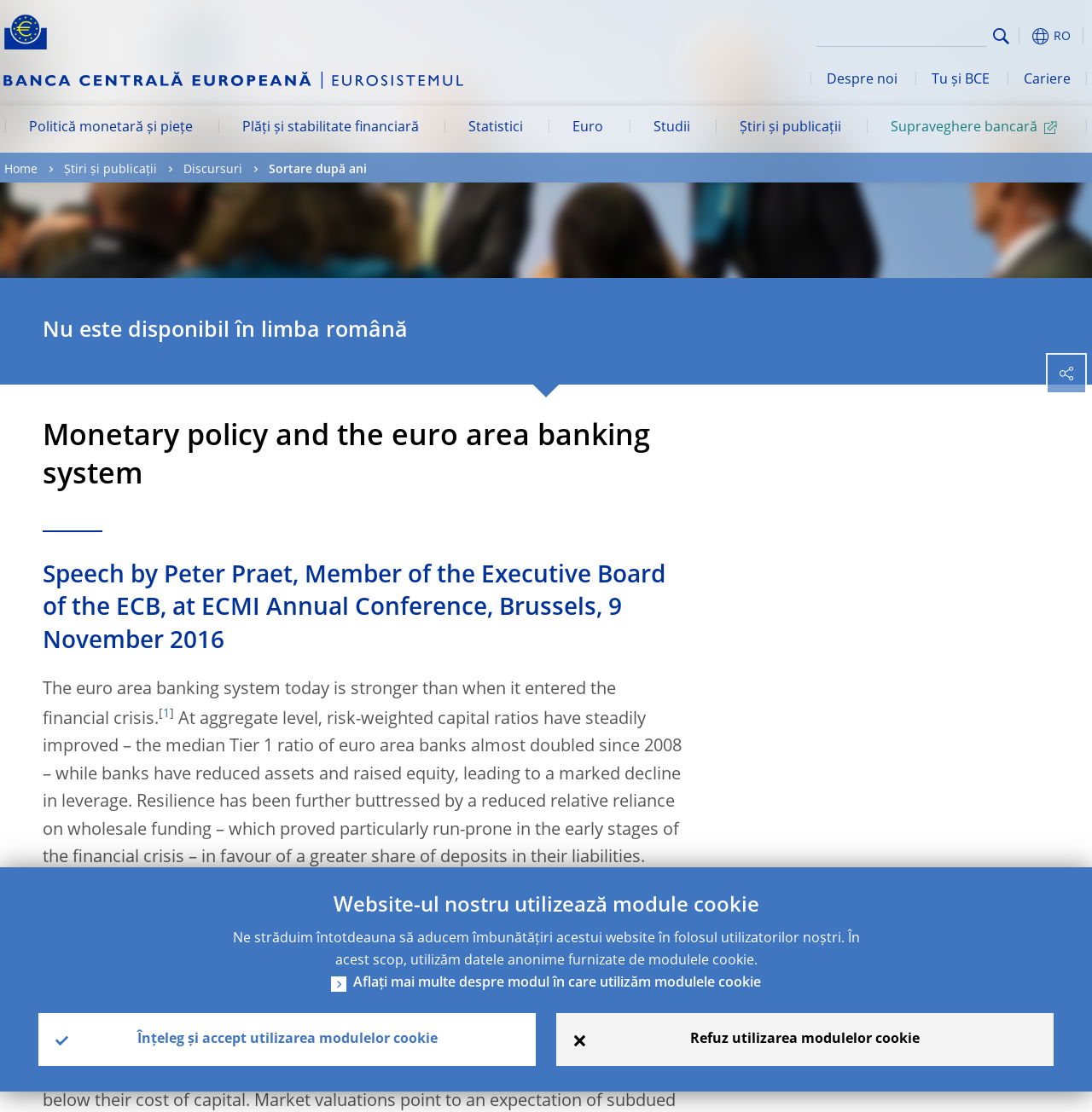Please identify the bounding box coordinates of the element on the webpage that should be clicked to follow this instruction: "Search for something". The bounding box coordinates should be given as four float numbers between 0 and 1, formatted as [left, top, right, bottom].

[0.056, 0.019, 0.93, 0.046]